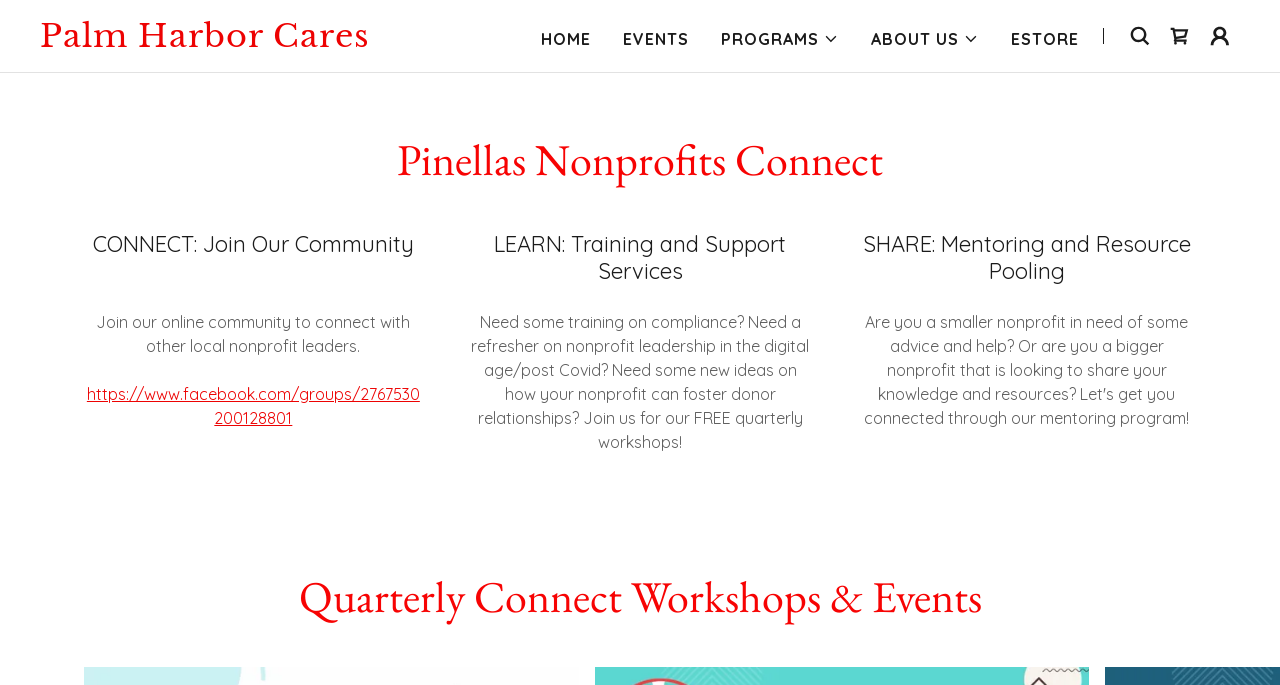Please specify the bounding box coordinates of the element that should be clicked to execute the given instruction: 'Explore PROGRAMS'. Ensure the coordinates are four float numbers between 0 and 1, expressed as [left, top, right, bottom].

[0.563, 0.039, 0.655, 0.074]